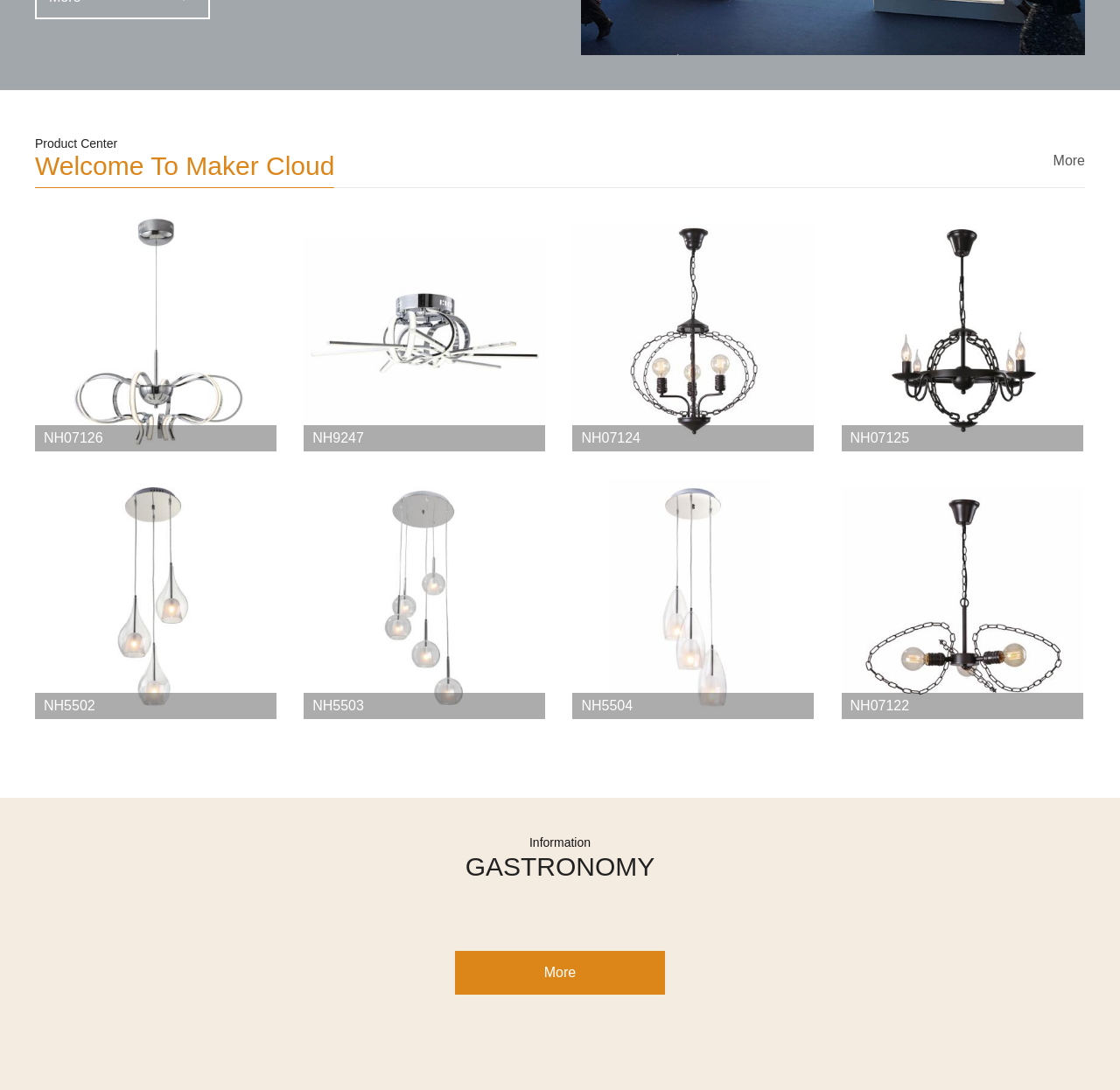What is the name of the product center?
Deliver a detailed and extensive answer to the question.

The question asks for the name of the product center, which can be found in the StaticText element with the text 'Welcome To Maker Cloud' at the top of the webpage.